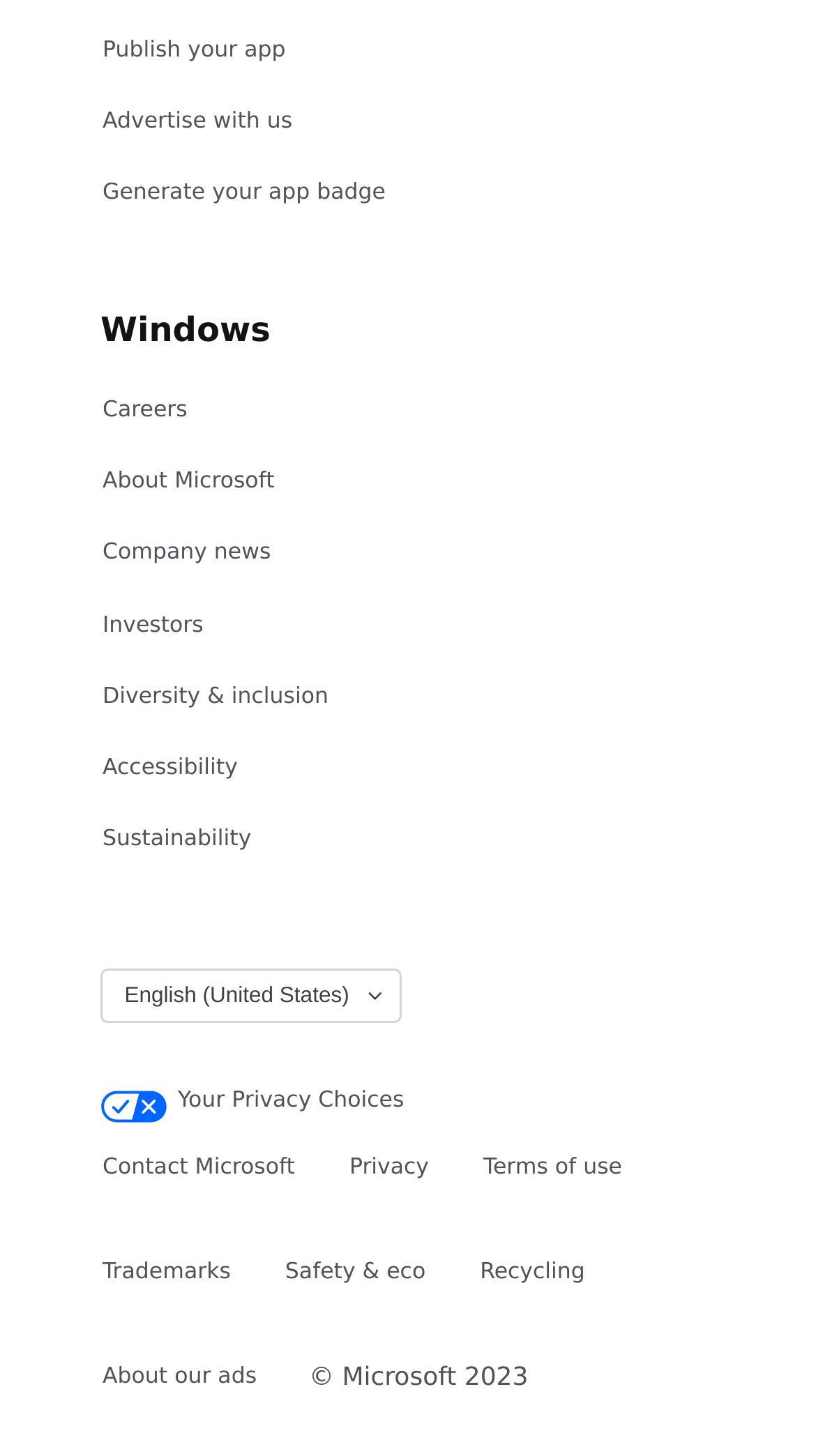Reply to the question with a single word or phrase:
How many sections are there at the bottom of the page?

3